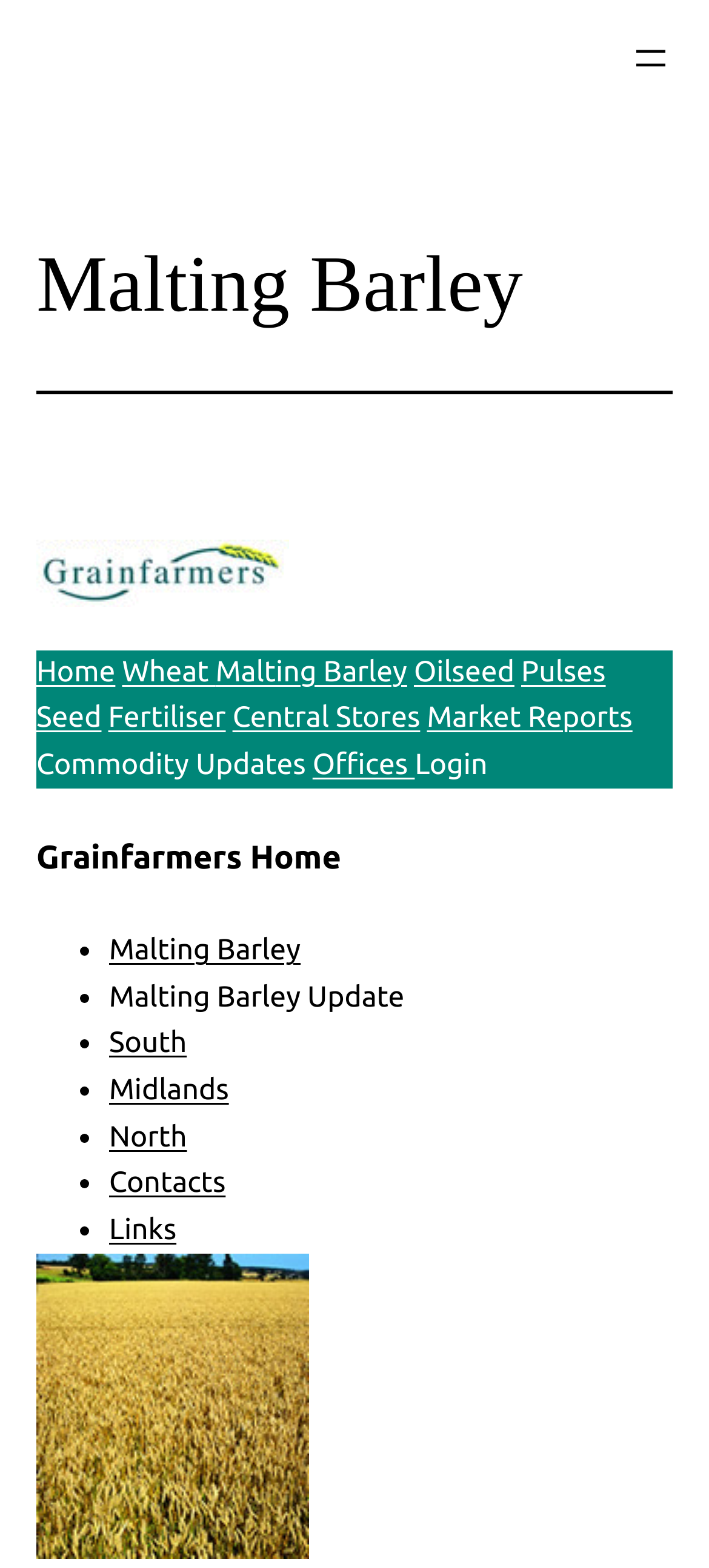Find the bounding box coordinates of the clickable element required to execute the following instruction: "View the Market Reports". Provide the coordinates as four float numbers between 0 and 1, i.e., [left, top, right, bottom].

[0.602, 0.447, 0.892, 0.468]